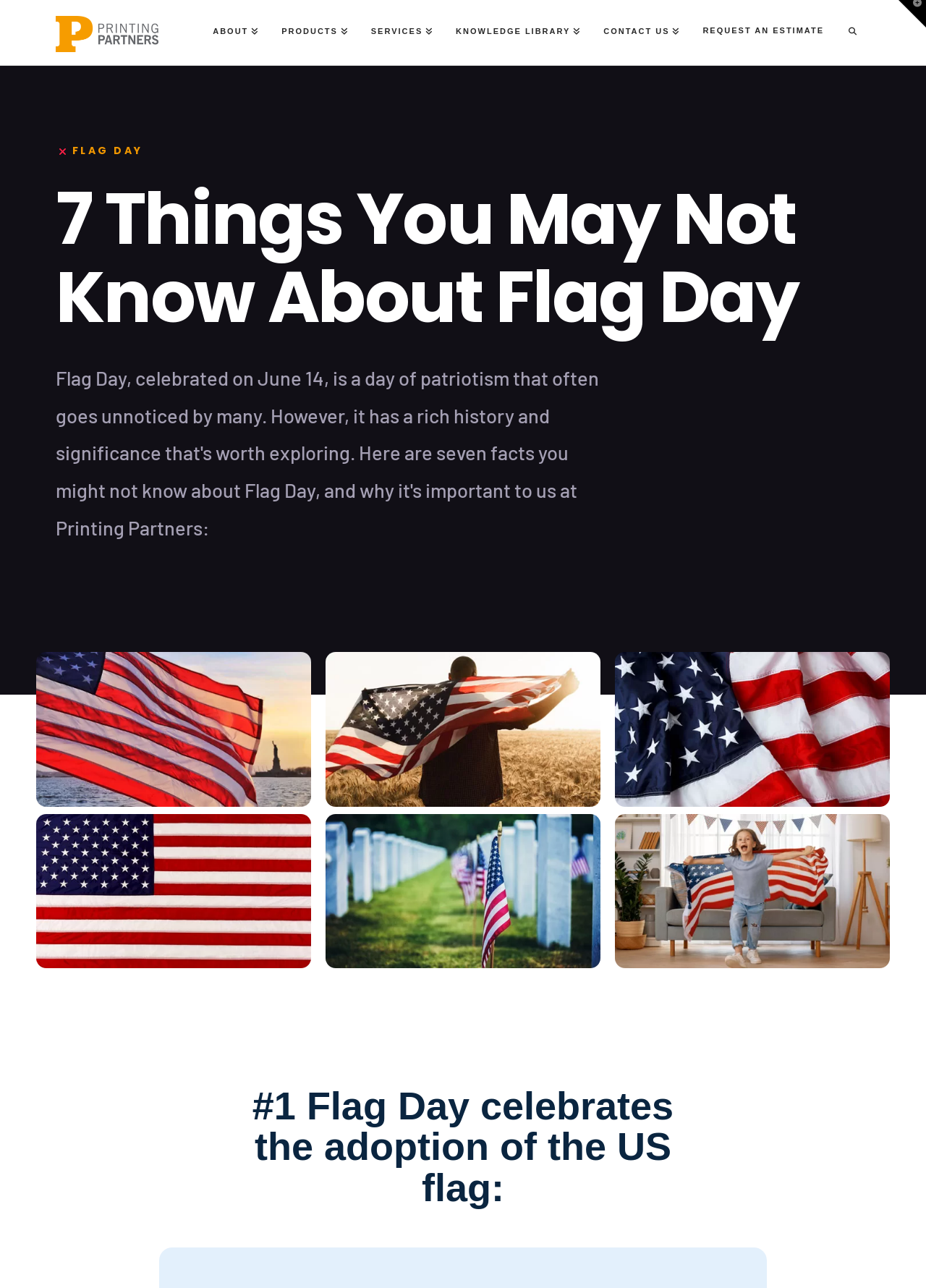What is the purpose of the button on the top right?
Offer a detailed and exhaustive answer to the question.

I noticed a button on the top right corner of the page with no text, but it has a property 'expanded: False' which suggests that it is used to expand or collapse a widget or menu.